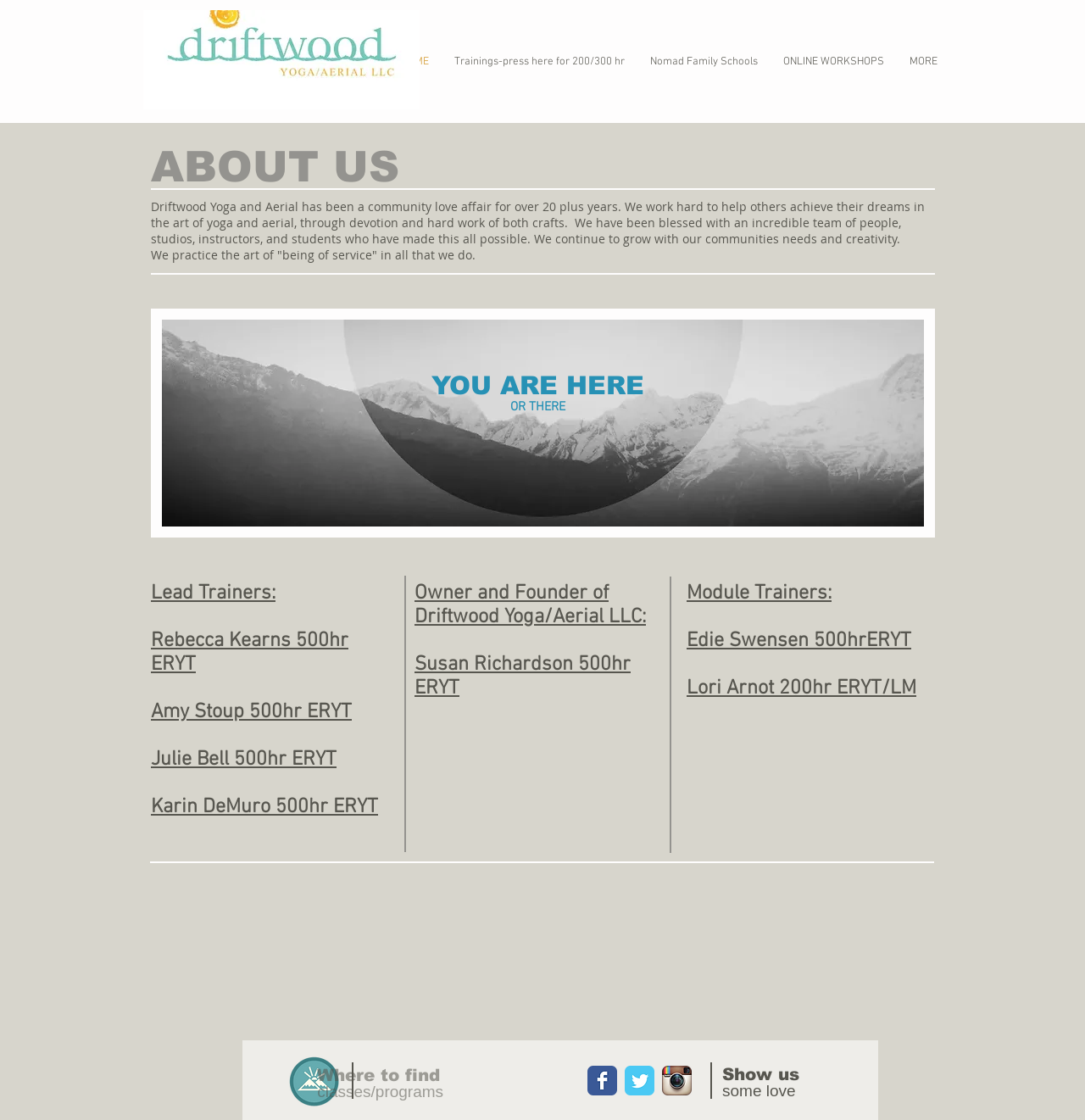What is the name of the yoga and aerial community?
Refer to the image and answer the question using a single word or phrase.

Driftwood Yoga and Aerial